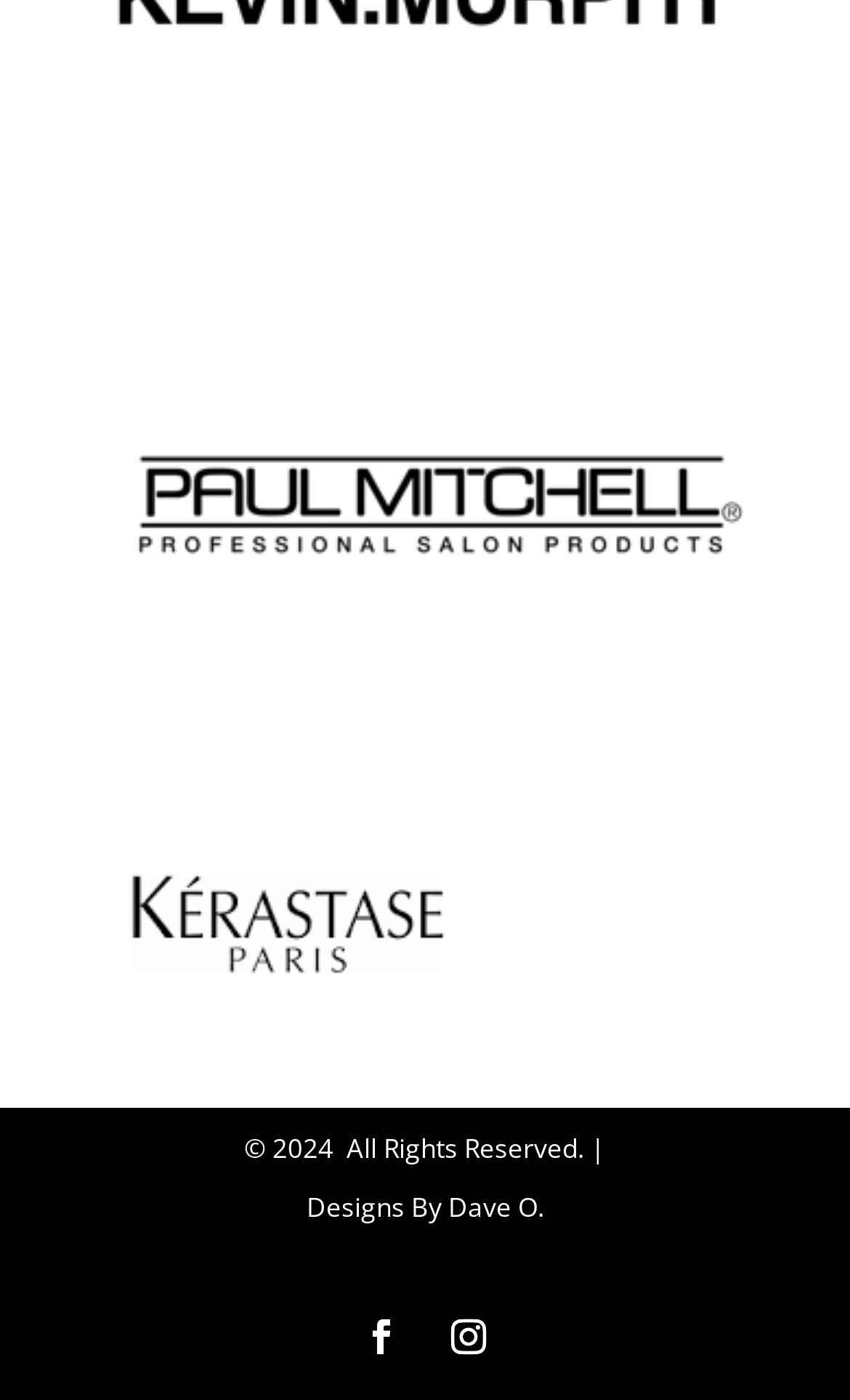Refer to the element description Follow and identify the corresponding bounding box in the screenshot. Format the coordinates as (top-left x, top-left y, bottom-right x, bottom-right y) with values in the range of 0 to 1.

[0.51, 0.93, 0.592, 0.98]